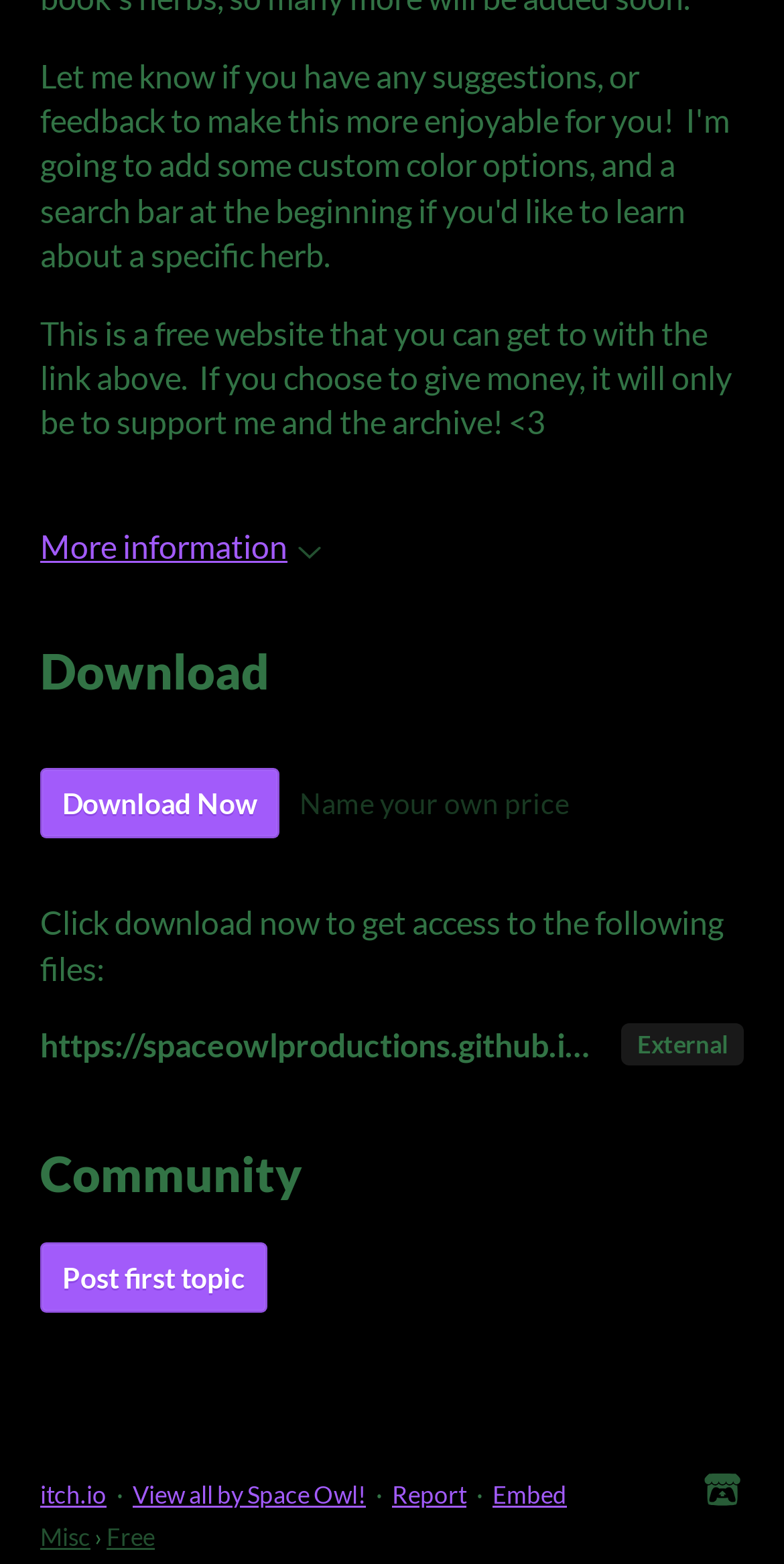Determine the bounding box coordinates of the region that needs to be clicked to achieve the task: "Post a topic".

[0.051, 0.794, 0.341, 0.839]